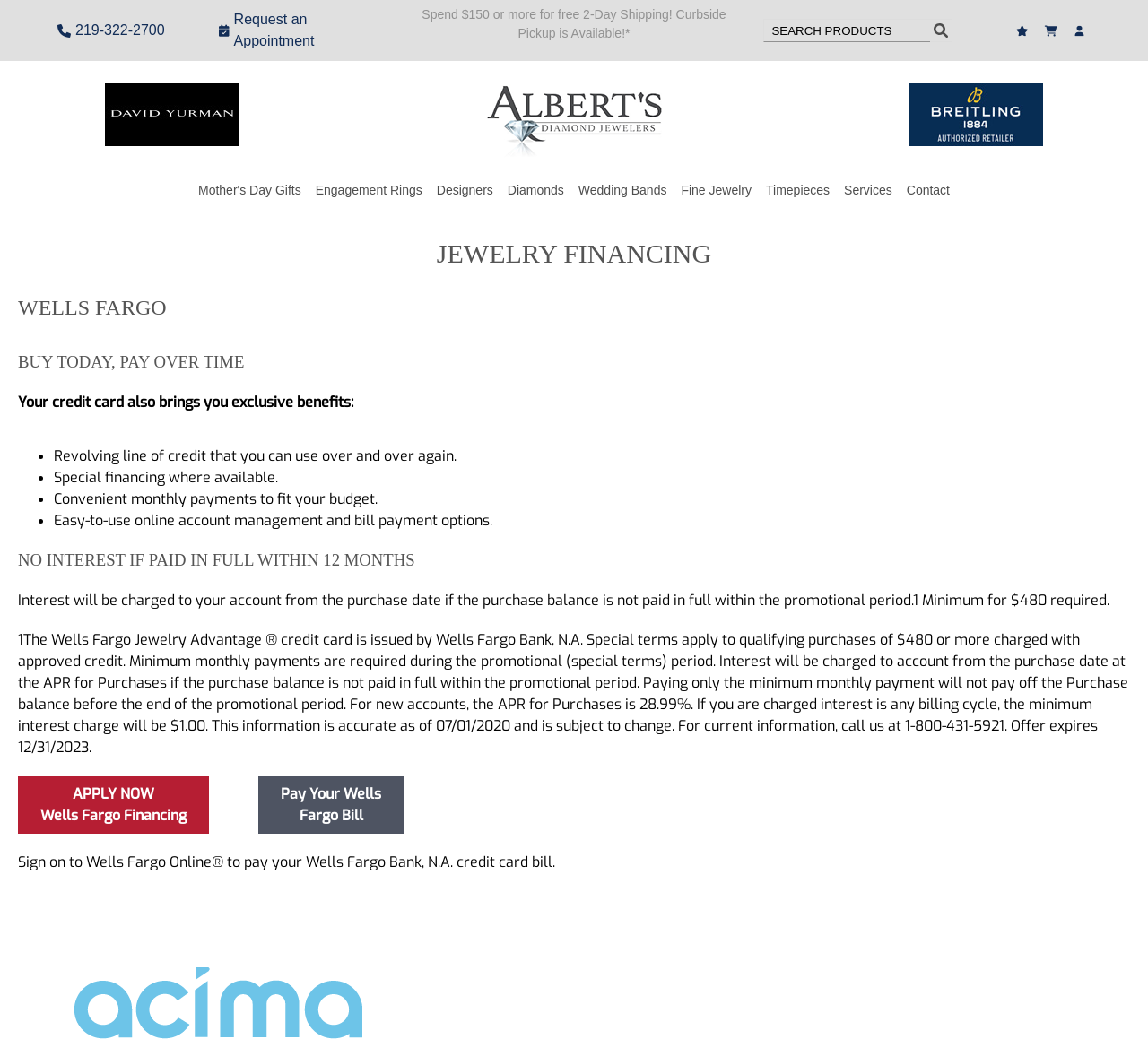Determine the bounding box coordinates (top-left x, top-left y, bottom-right x, bottom-right y) of the UI element described in the following text: 219-322-2700

[0.05, 0.019, 0.143, 0.04]